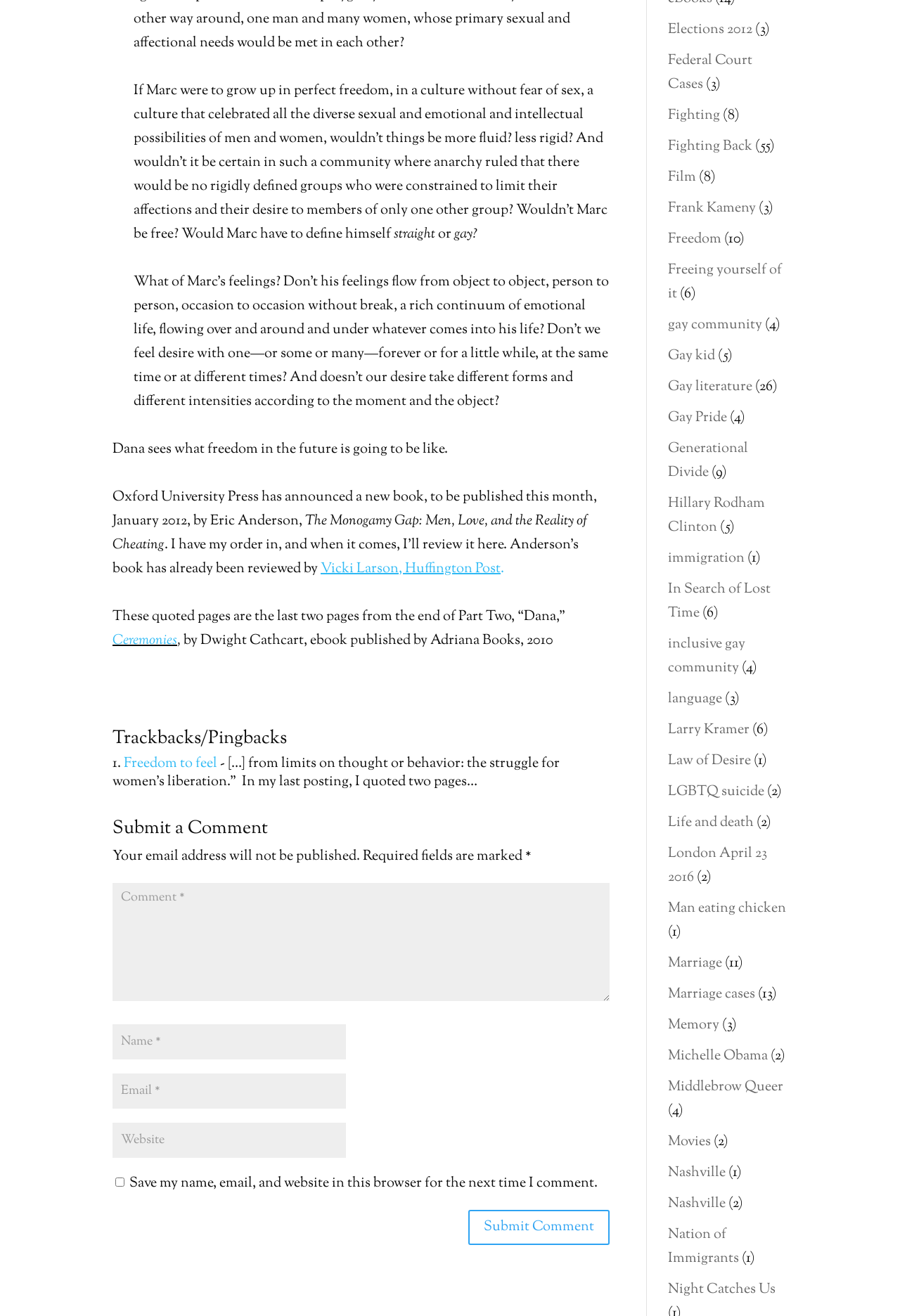What is the purpose of the text box at the bottom of the webpage?
Use the screenshot to answer the question with a single word or phrase.

To submit a comment